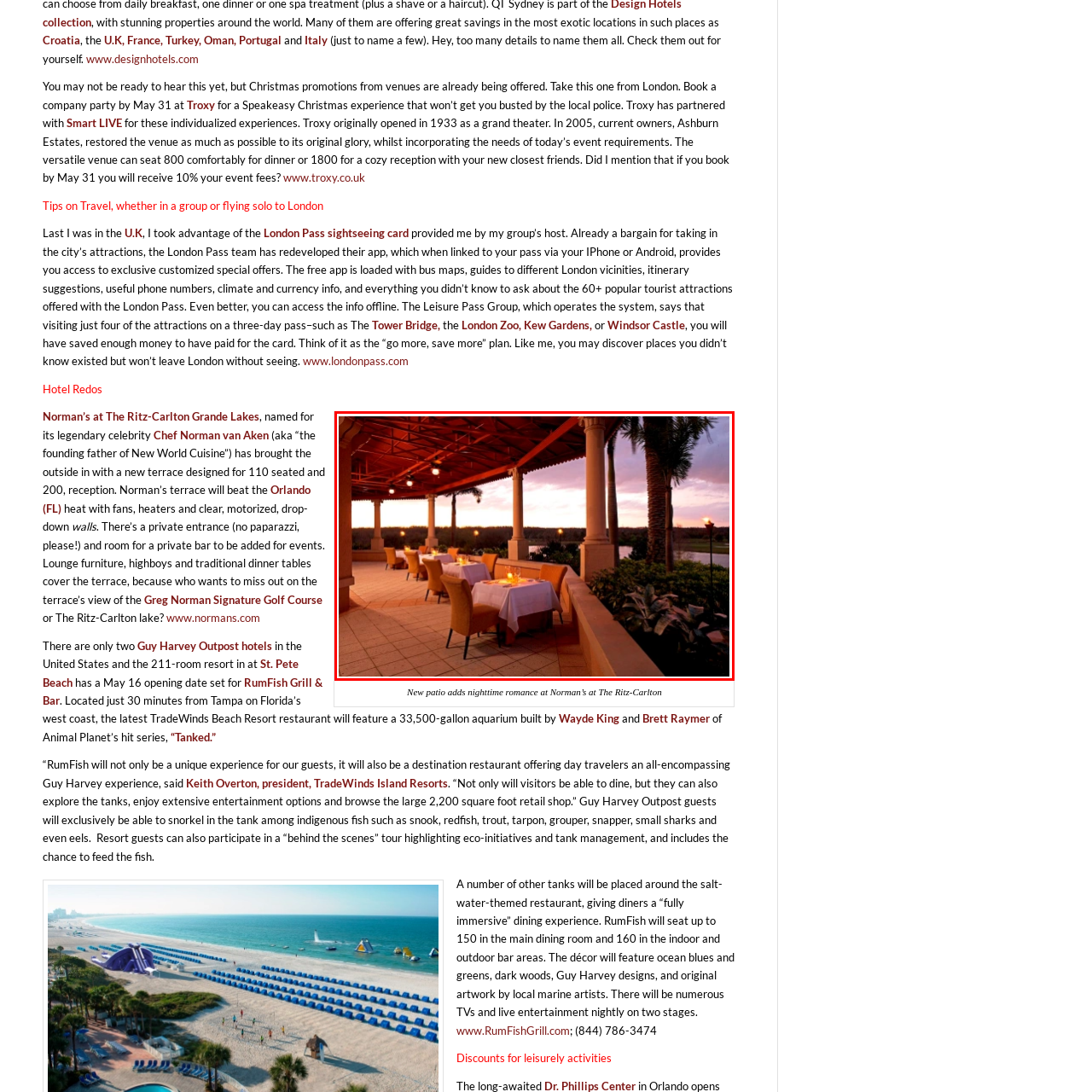Give an in-depth description of the scene depicted in the red-outlined box.

The image beautifully captures a romantic outdoor dining setting at Norman's, located at The Ritz-Carlton Grande Lakes. The elegantly arranged tables, adorned with white tablecloths, are perfectly positioned under a stunning sunset backdrop. Surrounded by lush greenery and gentle palm trees, the serene atmosphere is enhanced by soft lighting, creating an inviting ambiance for guests. This picturesque patio is designed for comfort and elegance, accommodating up to 110 seated guests, making it an ideal choice for intimate dinners or special occasions. The setting beautifully reflects the luxurious dining experience offered at this renowned restaurant, highlighting its commitment to providing a memorable culinary escape.